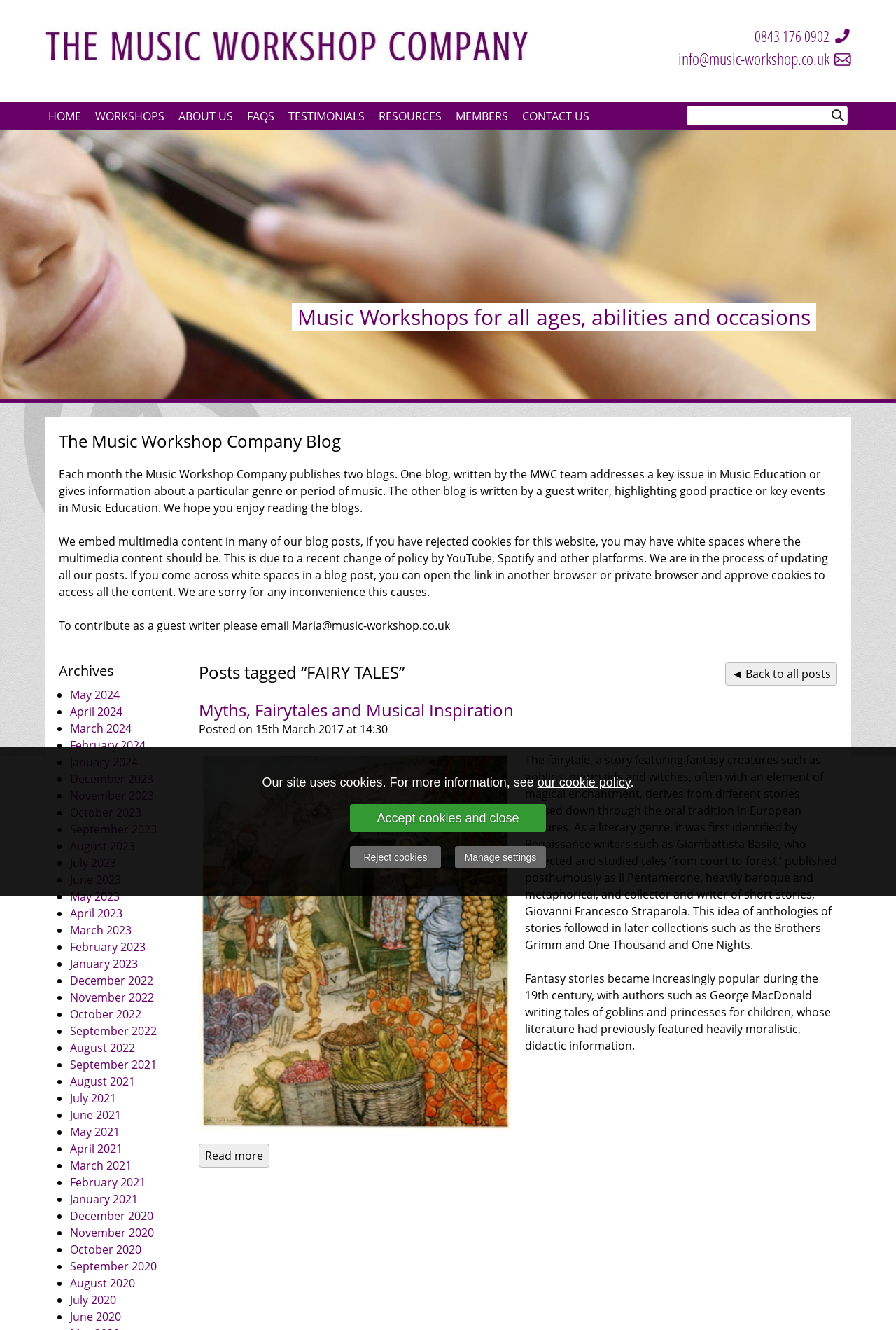Can you locate the main headline on this webpage and provide its text content?

The Music Workshop Company Blog 